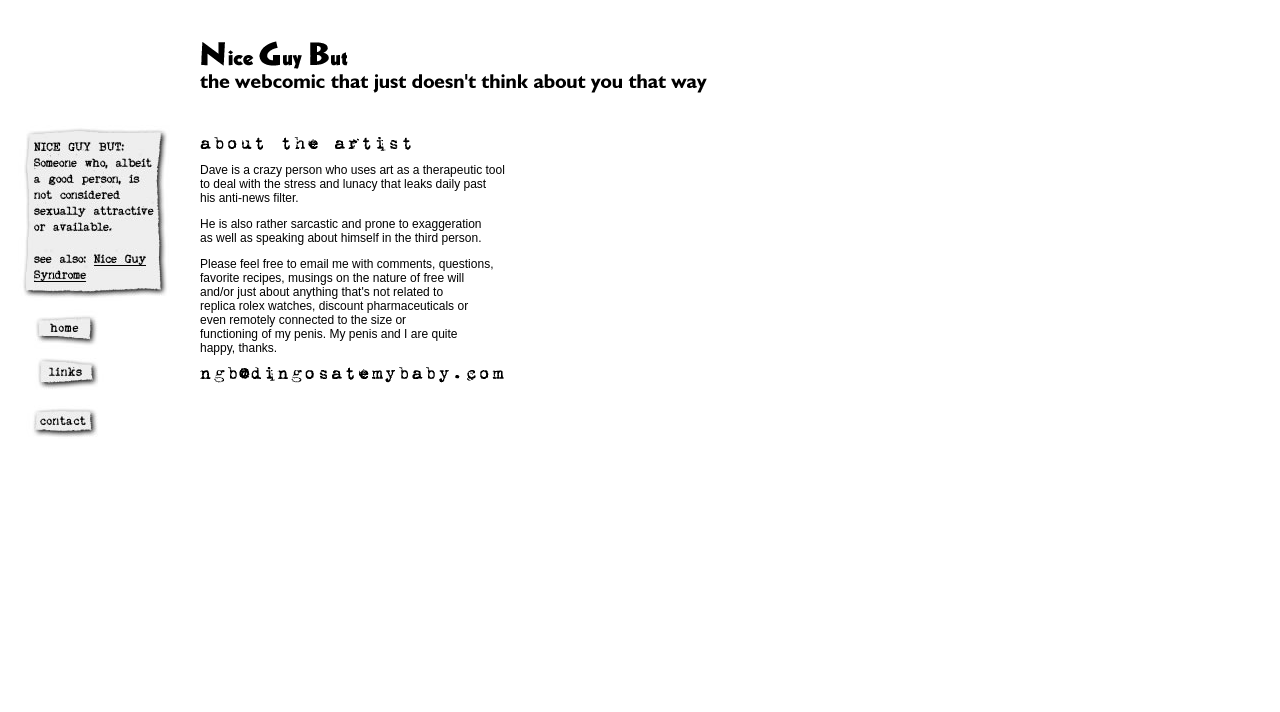Explain the webpage in detail, including its primary components.

This webpage appears to be a personal website or blog, with a focus on the author's personality and interests. At the top of the page, there is a large image, followed by a smaller image below it. 

To the right of these images, there is a block of text that describes the author, Dave, as a crazy person who uses art as a therapeutic tool to deal with stress and lunacy. The text also mentions that he is sarcastic, prone to exaggeration, and speaks about himself in the third person. 

Below this text, there is an invitation to email the author with comments, questions, or other topics, including favorite recipes and musings on the nature of free will. However, the author explicitly states that they do not want to receive emails about replica Rolex watches, discount pharmaceuticals, or the size or functioning of their penis.

Further down the page, there is a table with four rows, each containing a link to a different page or section of the website. The links are labeled "NICE GUY BUT", "See Also: Nice Guy Syndrome", "home", and "links", and each is accompanied by a small image. The "NICE GUY BUT" link is described as someone who is a good person but not considered sexually attractive or available.